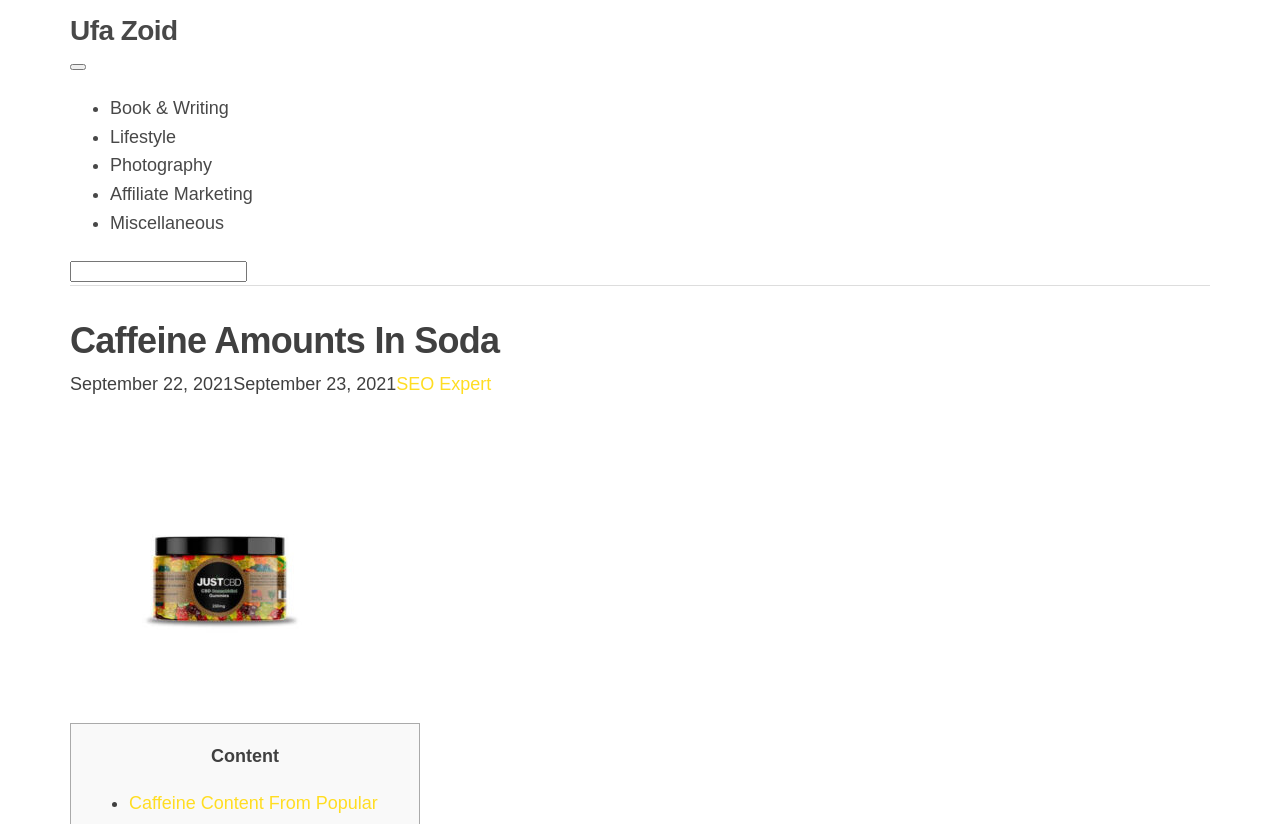Select the bounding box coordinates of the element I need to click to carry out the following instruction: "Click on Ufa Zoid".

[0.055, 0.018, 0.945, 0.057]